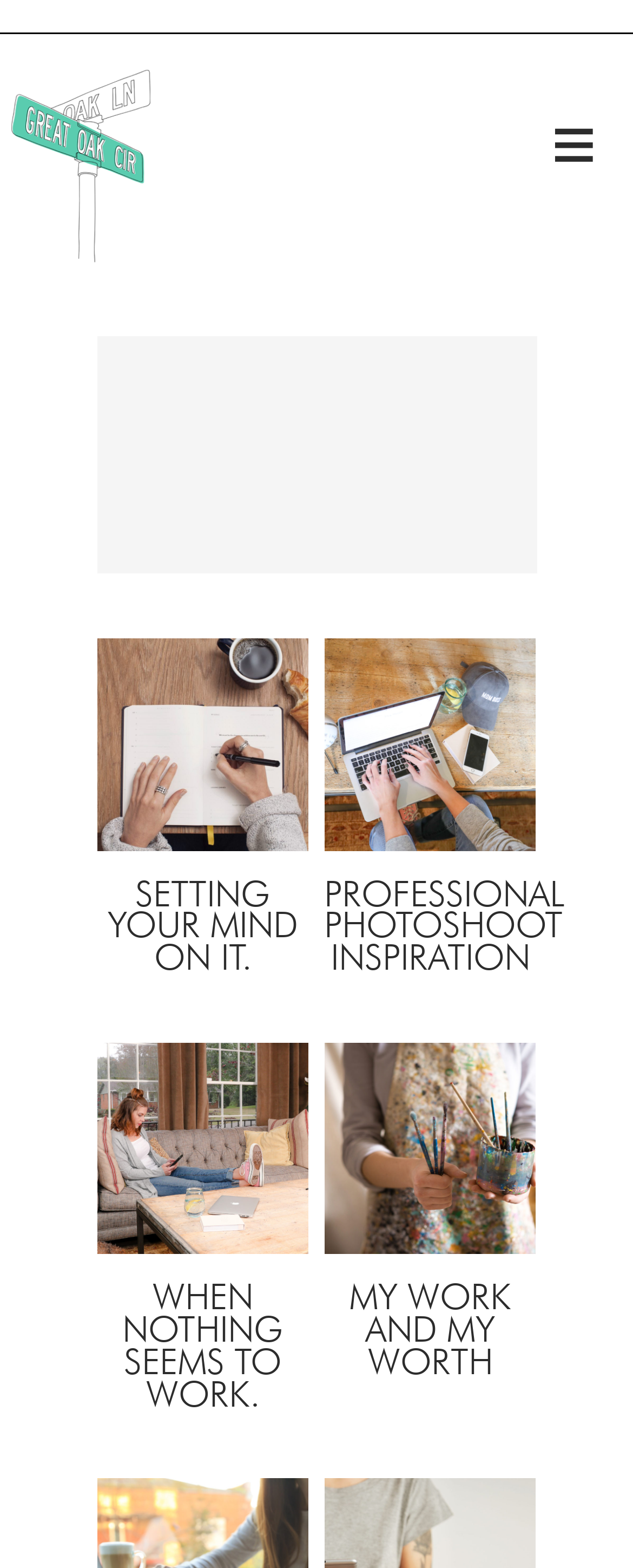Extract the bounding box of the UI element described as: "alt="Professional Photoshoot Inspiration"".

[0.512, 0.407, 0.847, 0.551]